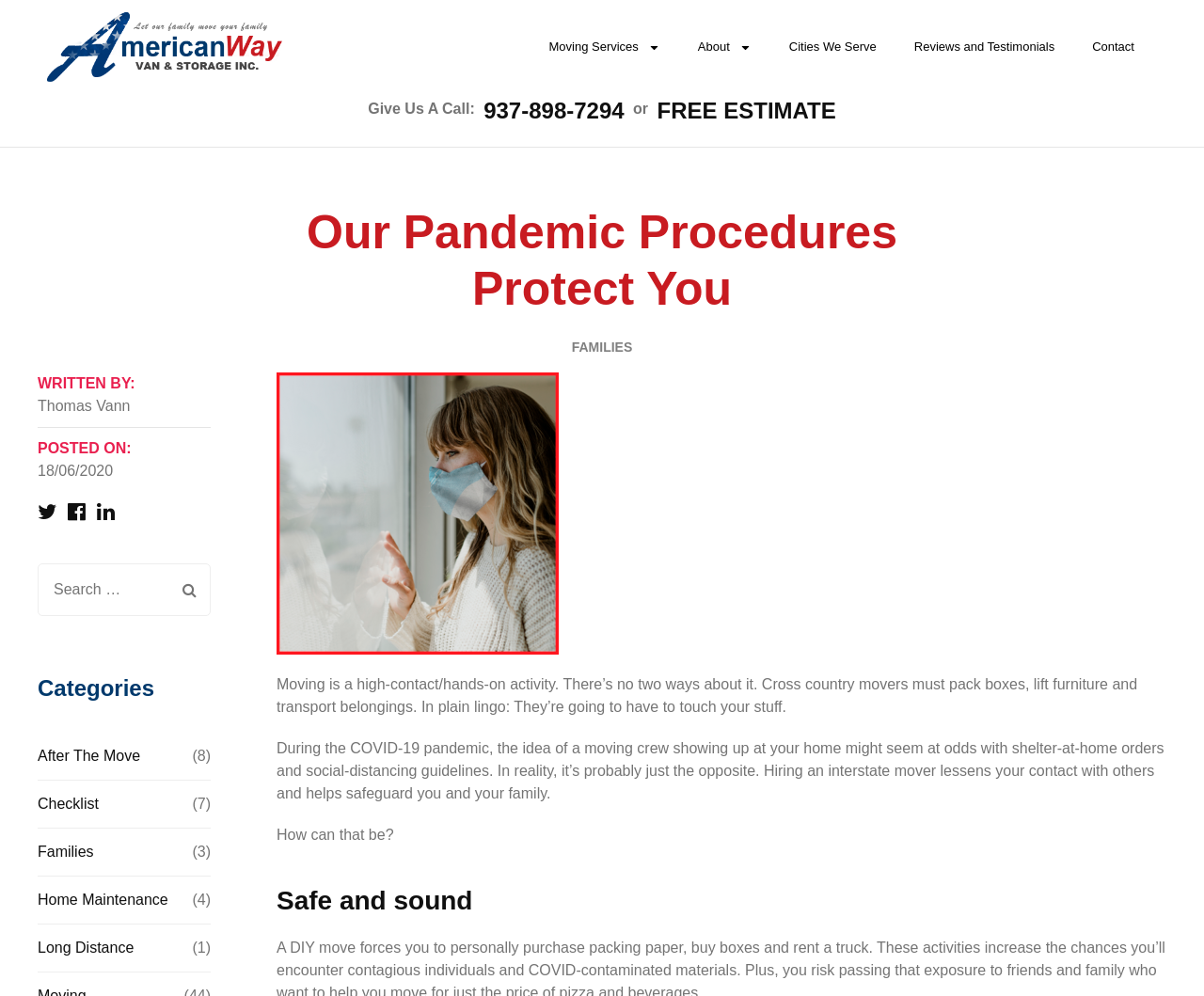Identify the bounding box coordinates of the element to click to follow this instruction: 'Search for something'. Ensure the coordinates are four float values between 0 and 1, provided as [left, top, right, bottom].

[0.031, 0.566, 0.175, 0.619]